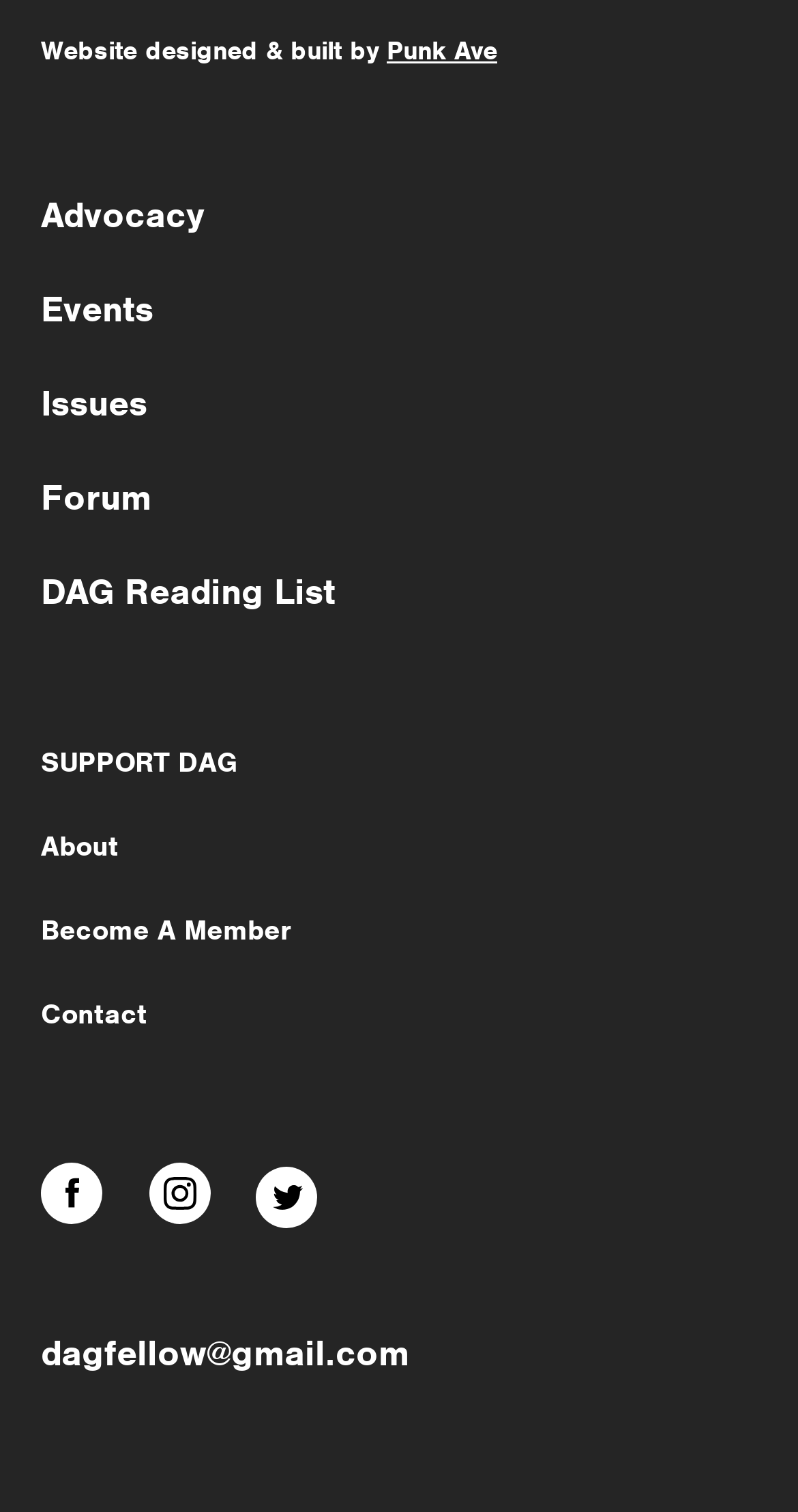What is the name of the company that designed and built this website?
Please ensure your answer to the question is detailed and covers all necessary aspects.

The answer can be found at the bottom of the webpage, where it says 'Website designed & built by' followed by a link to 'Punk Ave'.